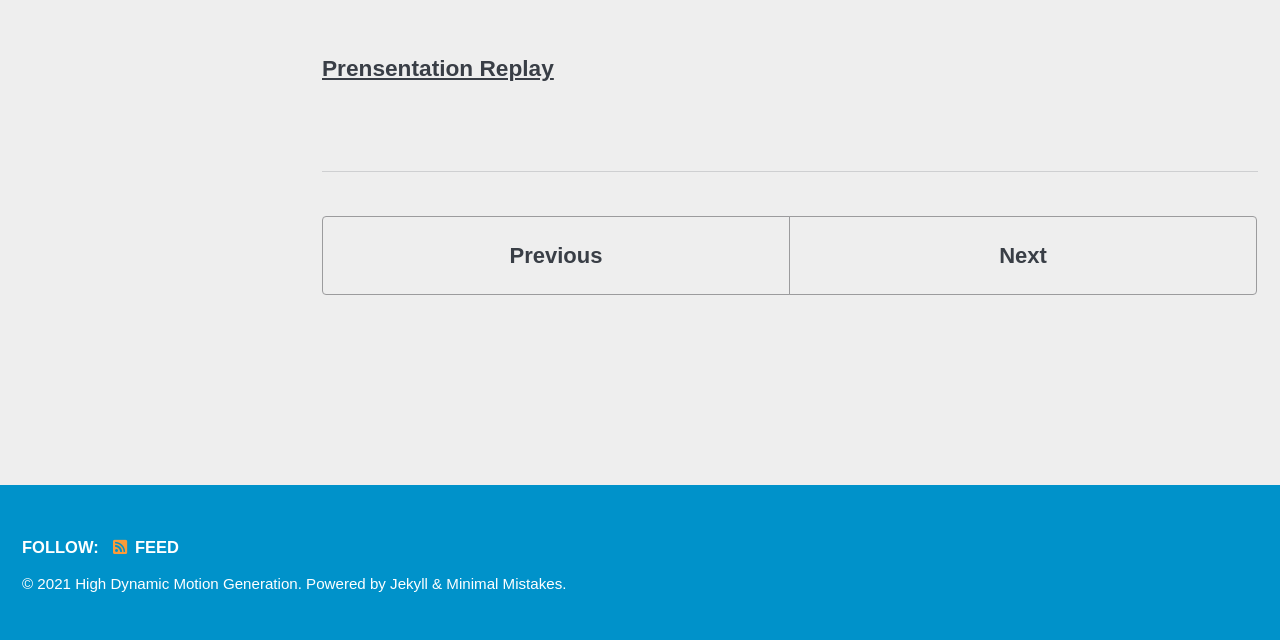Using the description "Jekyll", locate and provide the bounding box of the UI element.

[0.305, 0.899, 0.334, 0.925]